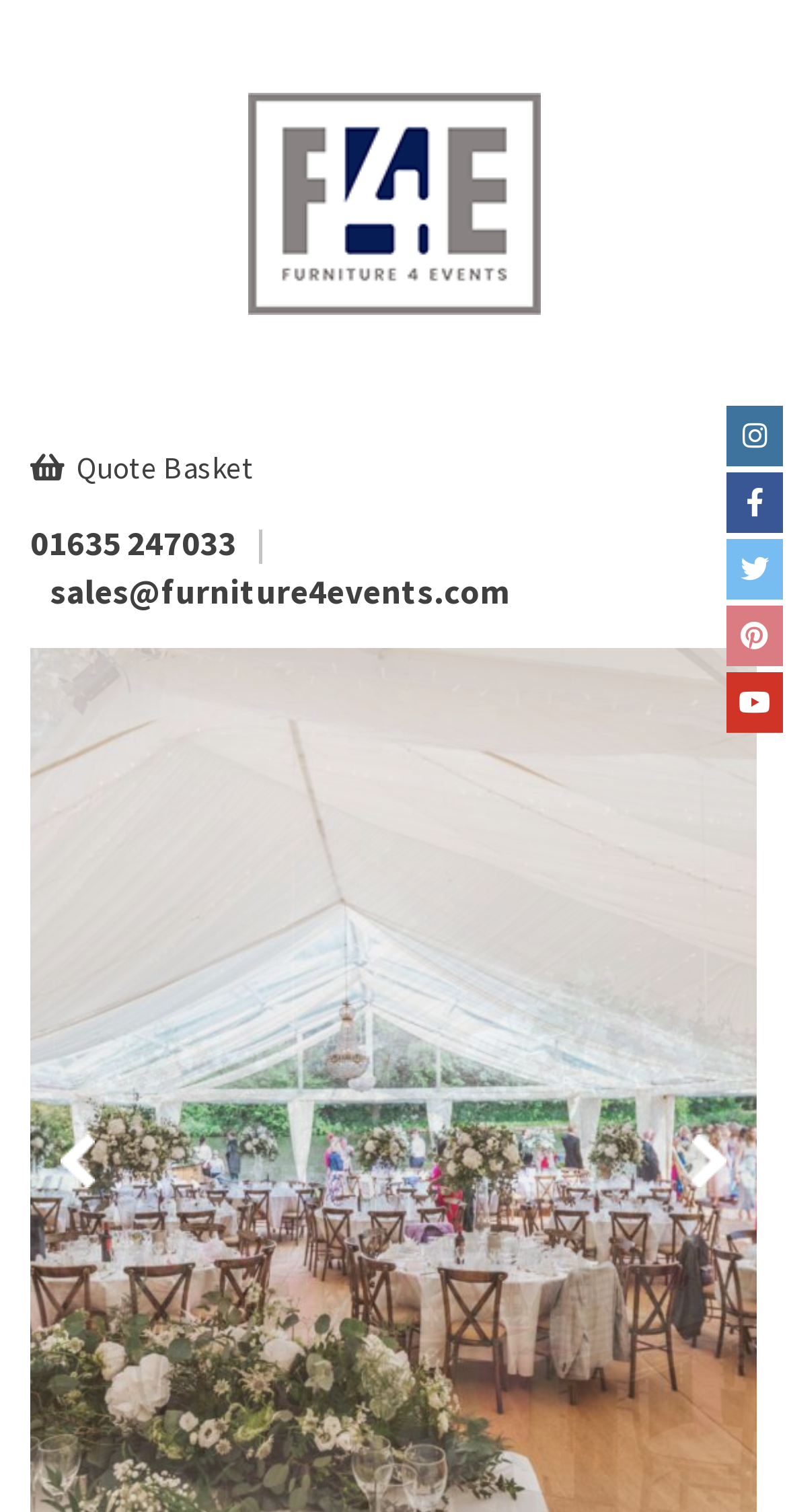Describe every aspect of the webpage in a detailed manner.

The webpage is about the Wooden Crossback Chair, showcasing its beautifully designed rustic style suitable for various events. At the top left, there is a logo of Furniture4Events, which is also a clickable link. Below the logo, there are three empty links, possibly used for spacing or decoration.

On the top right, there are five social media links to Furniture4Events' profiles on Instagram, Facebook, Twitter, Pinterest, and Youtube. These links are aligned vertically and take up a small portion of the screen.

In the middle of the page, there is a table layout with two sections. The first section contains a phone number, 01635 247033, and an email address, sales@furniture4events.com, which is a clickable link. The second section is empty.

At the bottom of the page, there are two navigation links, "Prev" and "Next", which are positioned at the left and right edges of the screen, respectively. These links are likely used for pagination or navigating through a gallery of products.